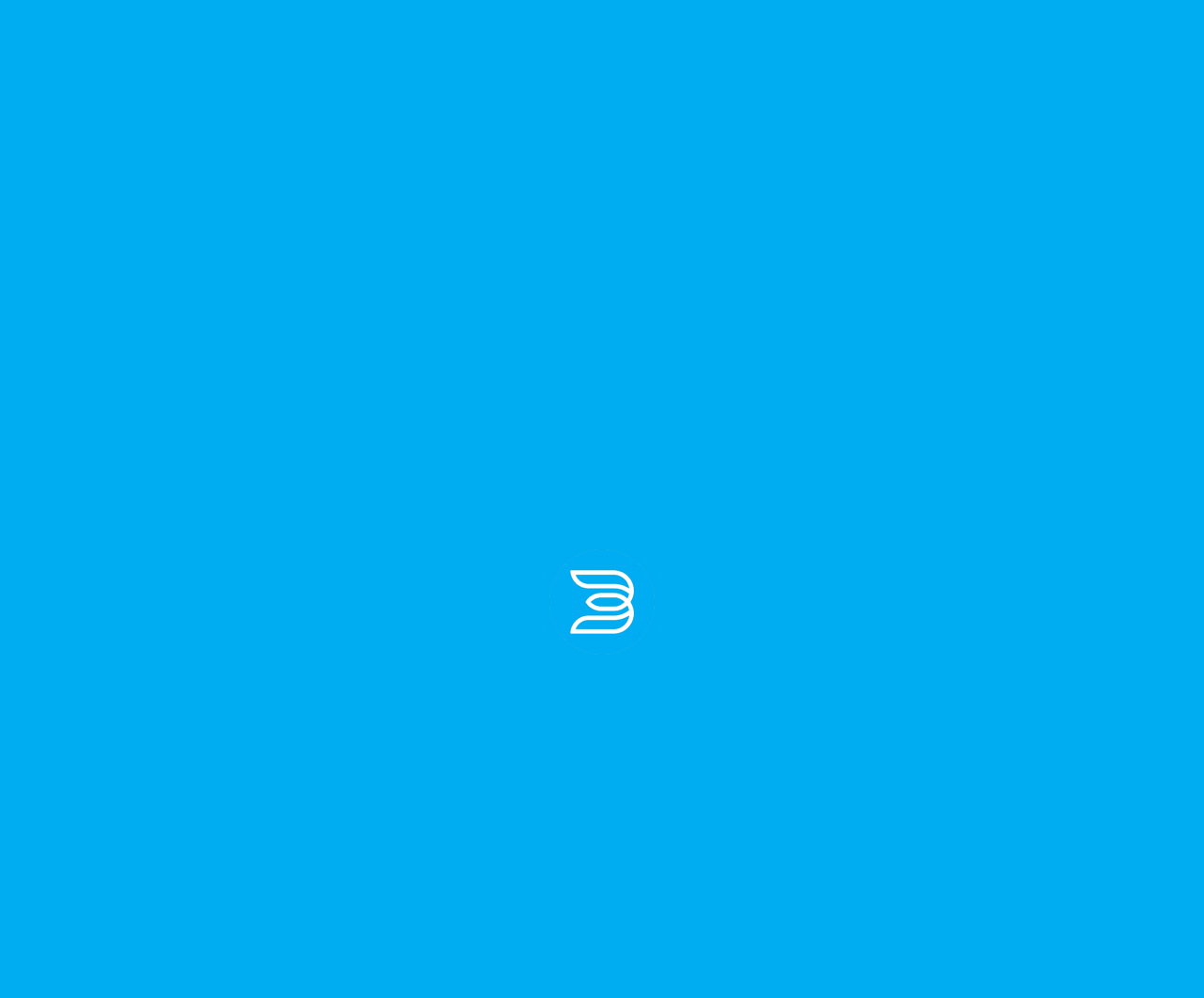Find the bounding box coordinates for the element described here: "Contact".

[0.666, 0.14, 0.709, 0.159]